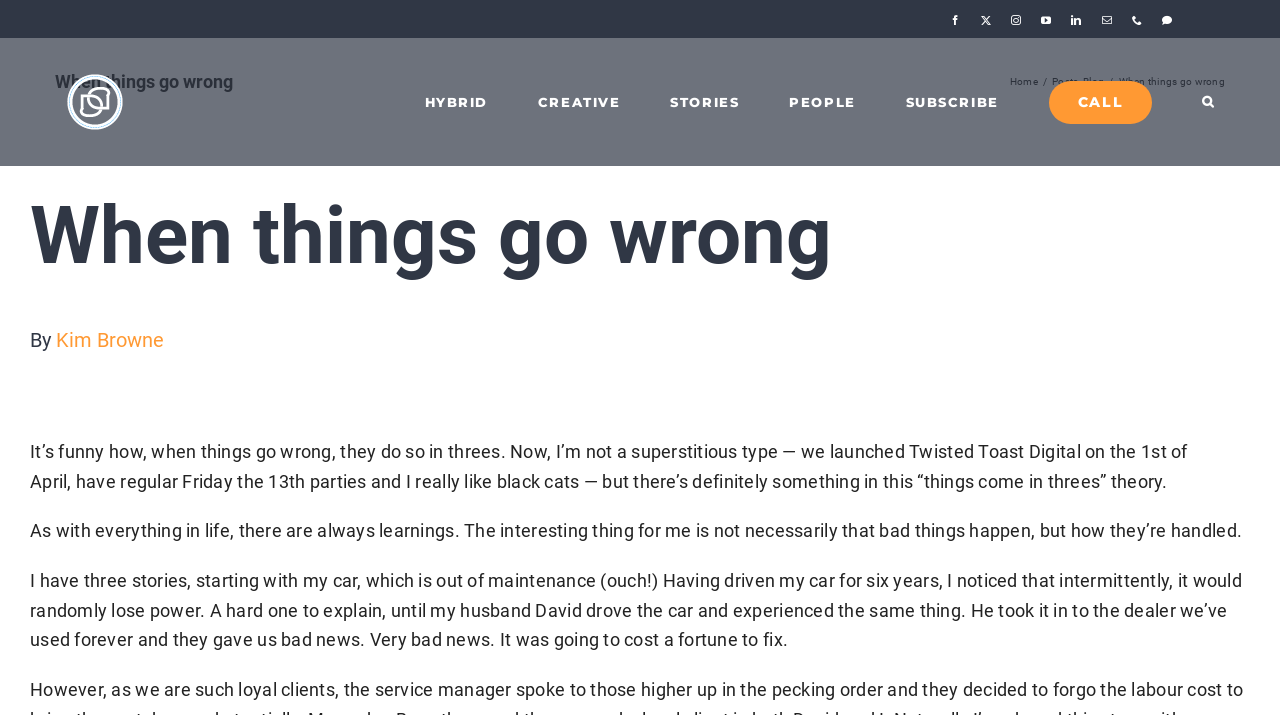Answer the question below in one word or phrase:
What is the problem with the author's car?

It would randomly lose power